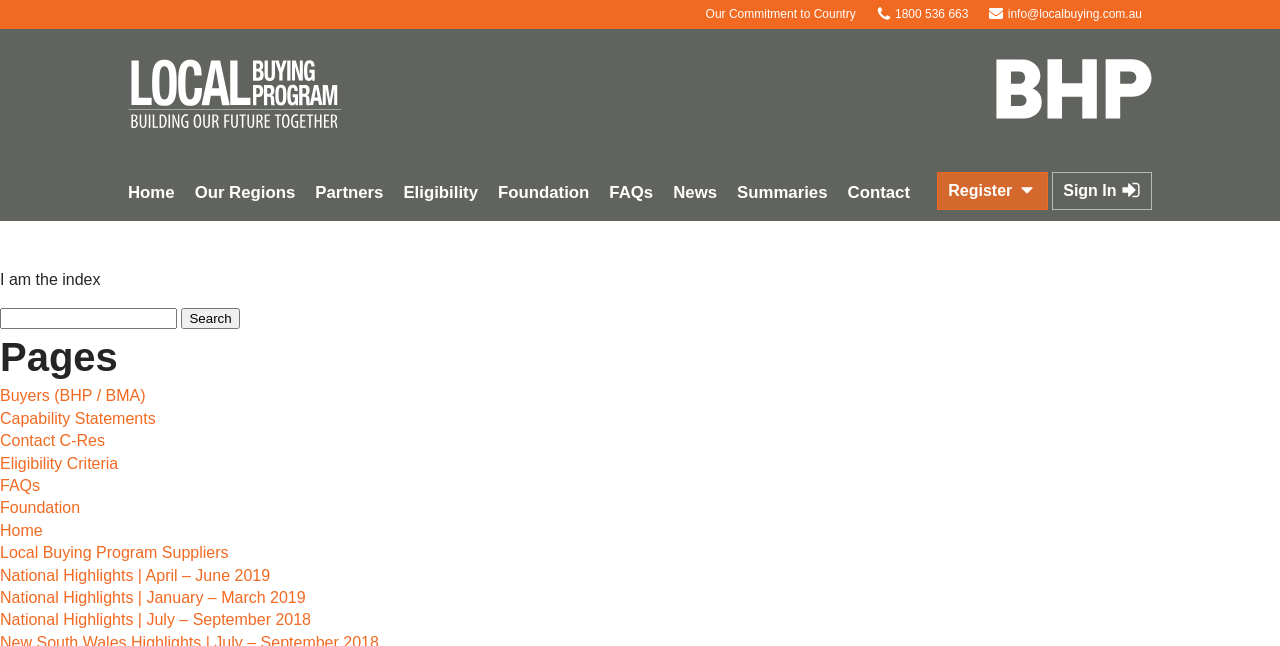Based on the visual content of the image, answer the question thoroughly: How many links are there in the top navigation bar?

I counted the links in the top navigation bar, which are 'Home', 'Our Regions', 'Partners', 'Eligibility', 'Foundation', 'FAQs', 'News', 'Summaries', and 'Contact'. There are 9 links in total.